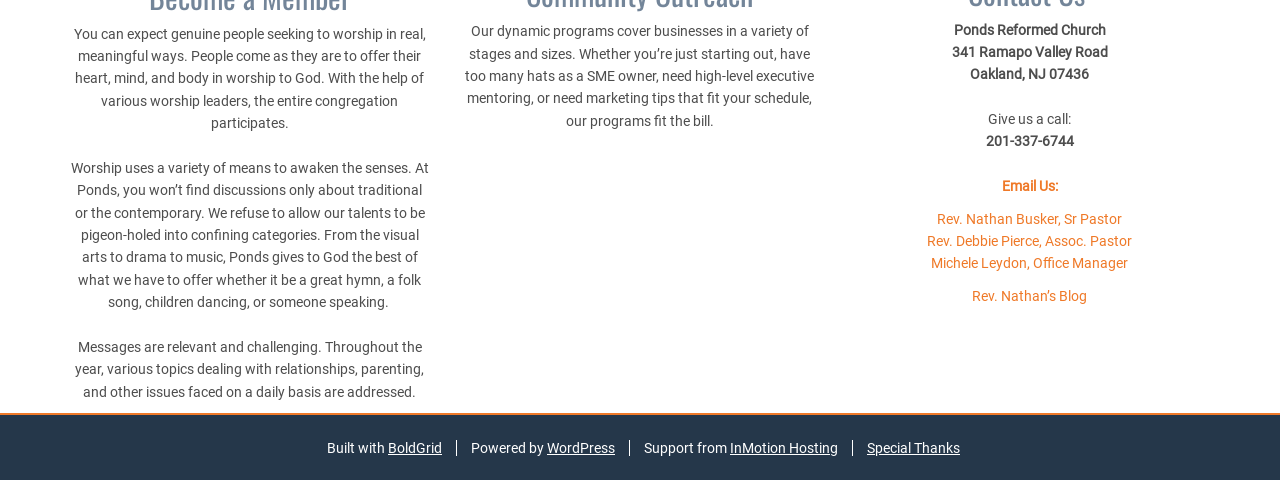Who is the senior pastor of the church?
Refer to the image and provide a detailed answer to the question.

The senior pastor of the church can be found in the link element with the text 'Rev. Nathan Busker, Sr Pastor' located in the middle of the page, with bounding box coordinates [0.732, 0.439, 0.877, 0.472].